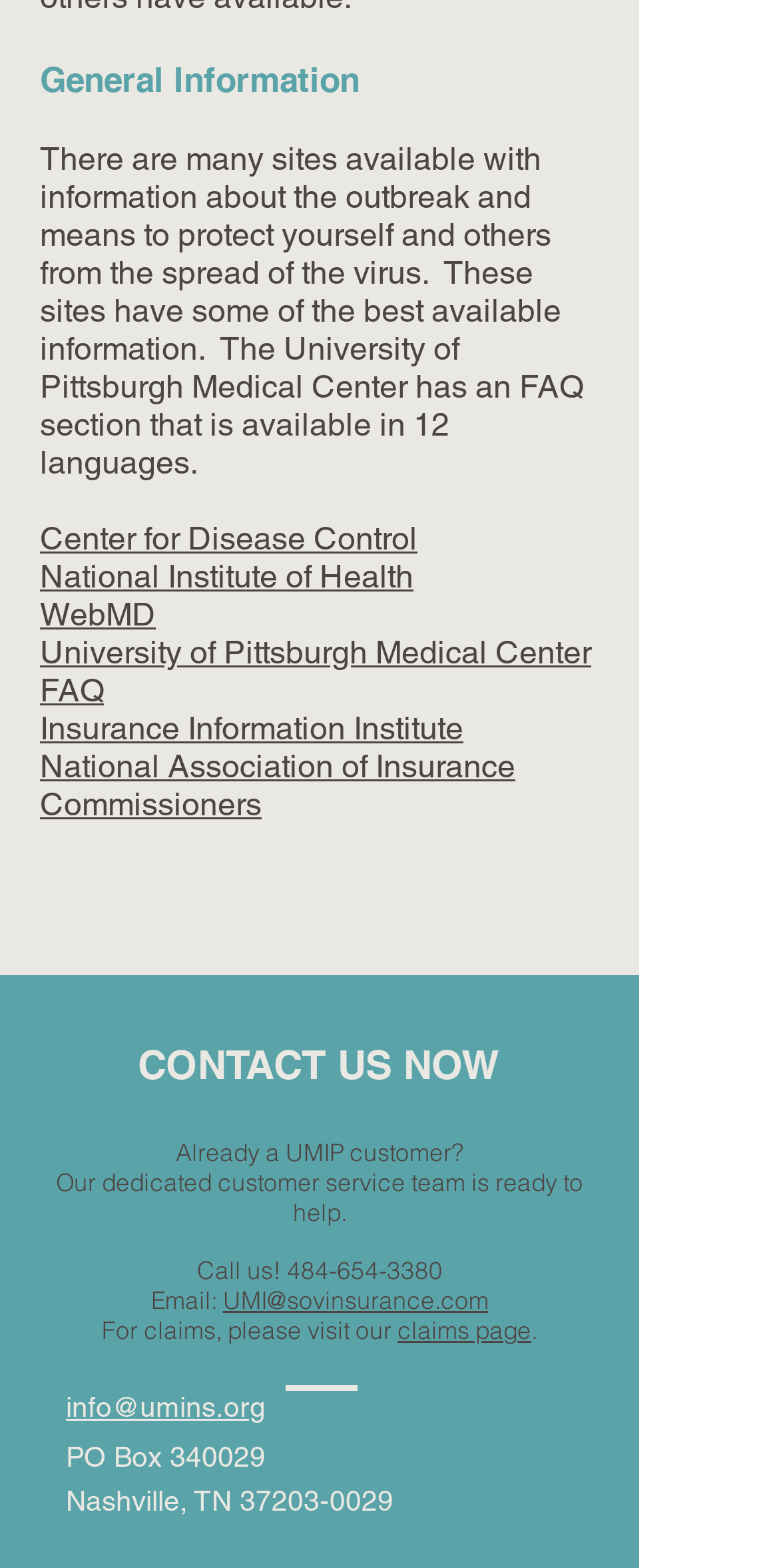Given the description "National Association of Insurance Commissioners", provide the bounding box coordinates of the corresponding UI element.

[0.051, 0.477, 0.662, 0.525]